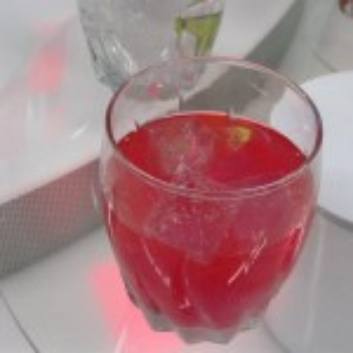What is the atmosphere suggested by the setting?
Based on the image, give a one-word or short phrase answer.

lively